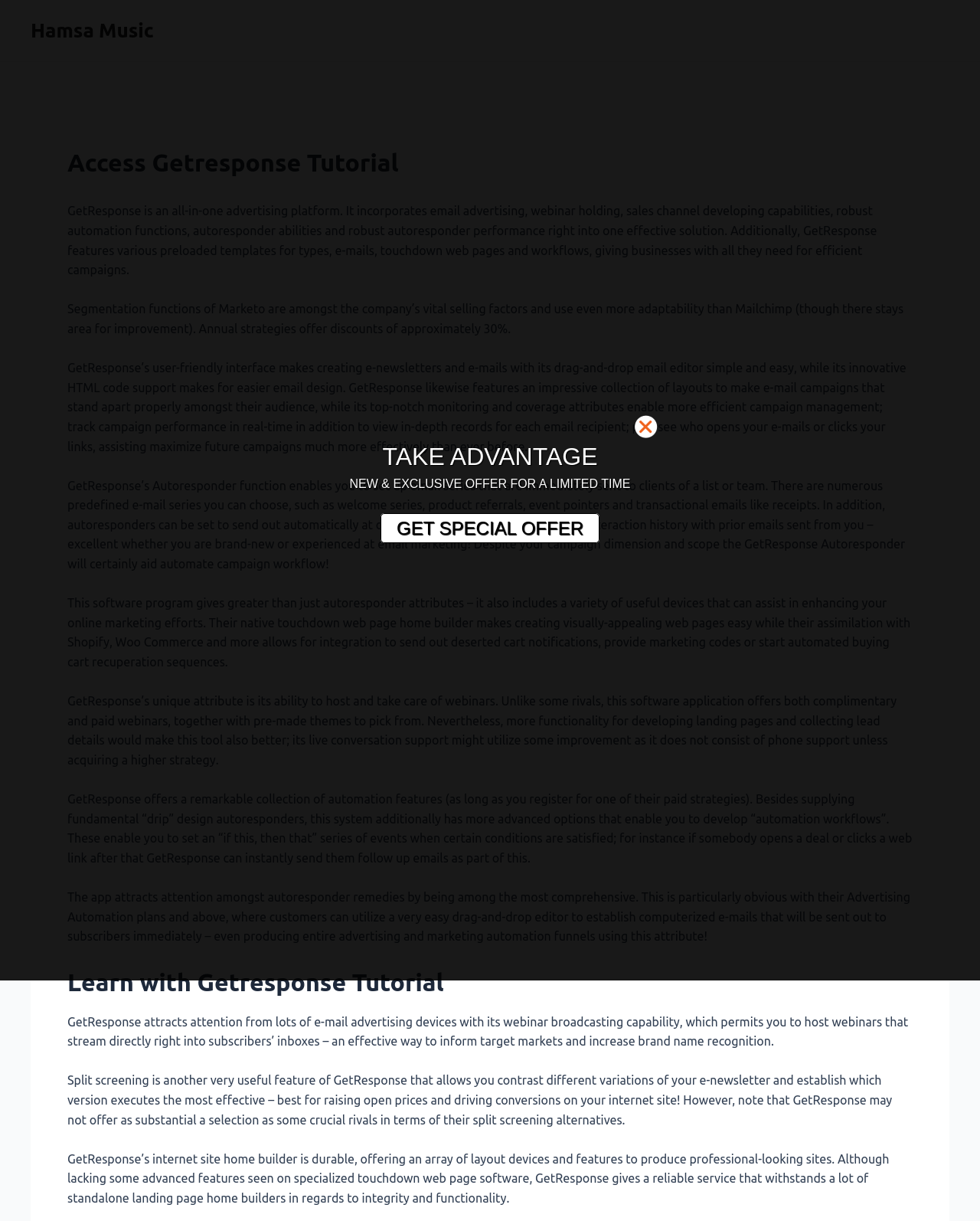Determine the bounding box coordinates of the UI element that matches the following description: "Hamsa Music". The coordinates should be four float numbers between 0 and 1 in the format [left, top, right, bottom].

[0.031, 0.016, 0.157, 0.034]